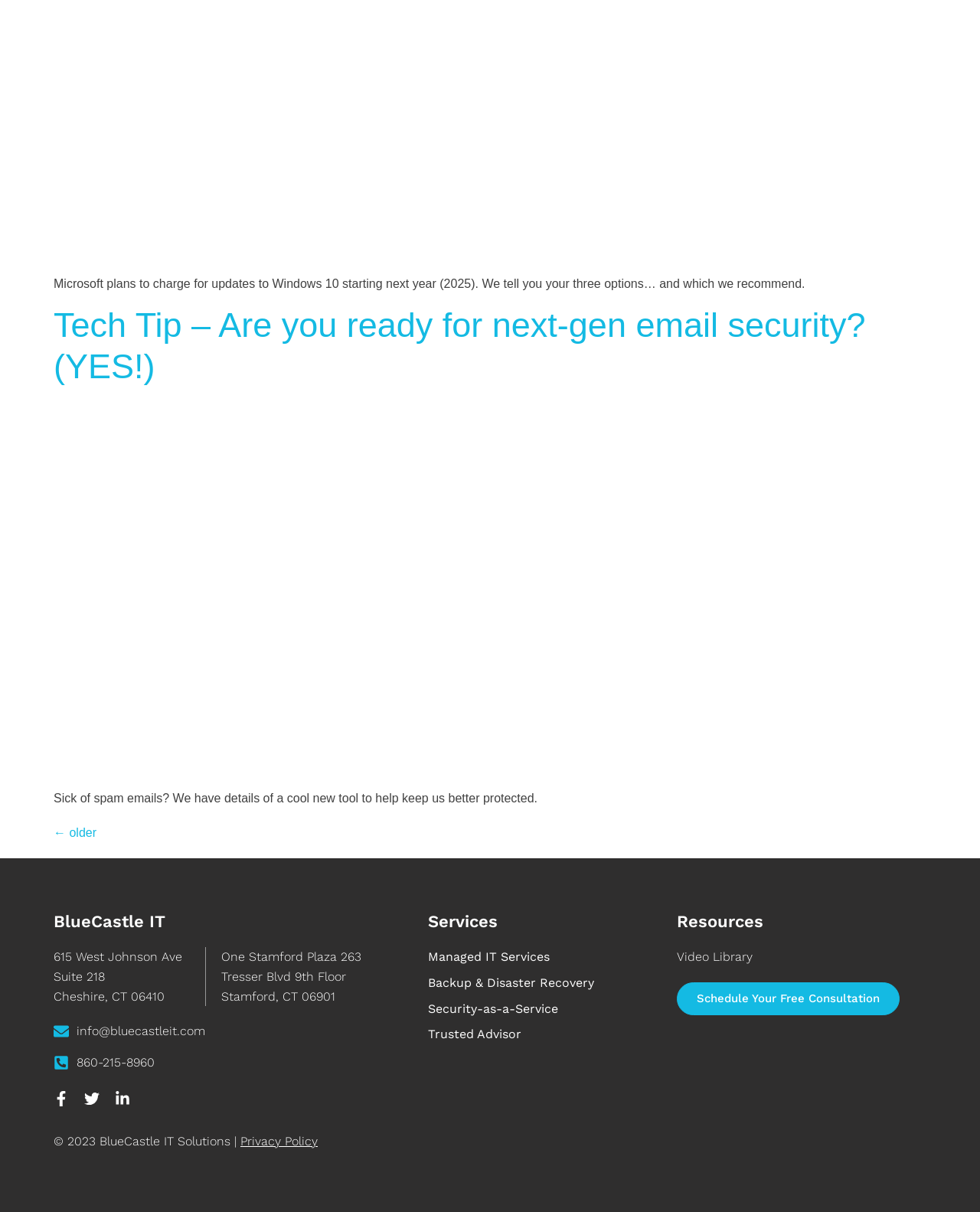Find the bounding box coordinates of the element you need to click on to perform this action: 'Contact BlueCastle IT via email'. The coordinates should be represented by four float values between 0 and 1, in the format [left, top, right, bottom].

[0.055, 0.843, 0.436, 0.859]